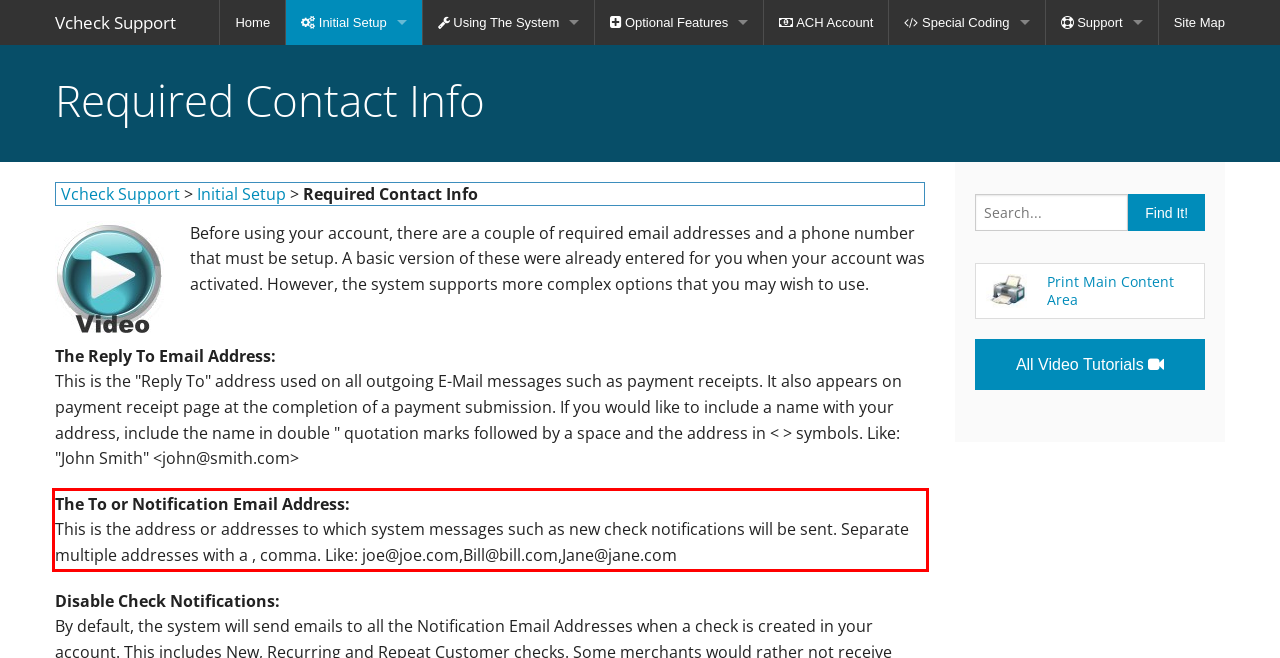Identify the red bounding box in the webpage screenshot and perform OCR to generate the text content enclosed.

The To or Notification Email Address: This is the address or addresses to which system messages such as new check notifications will be sent. Separate multiple addresses with a , comma. Like: joe@joe.com,Bill@bill.com,Jane@jane.com